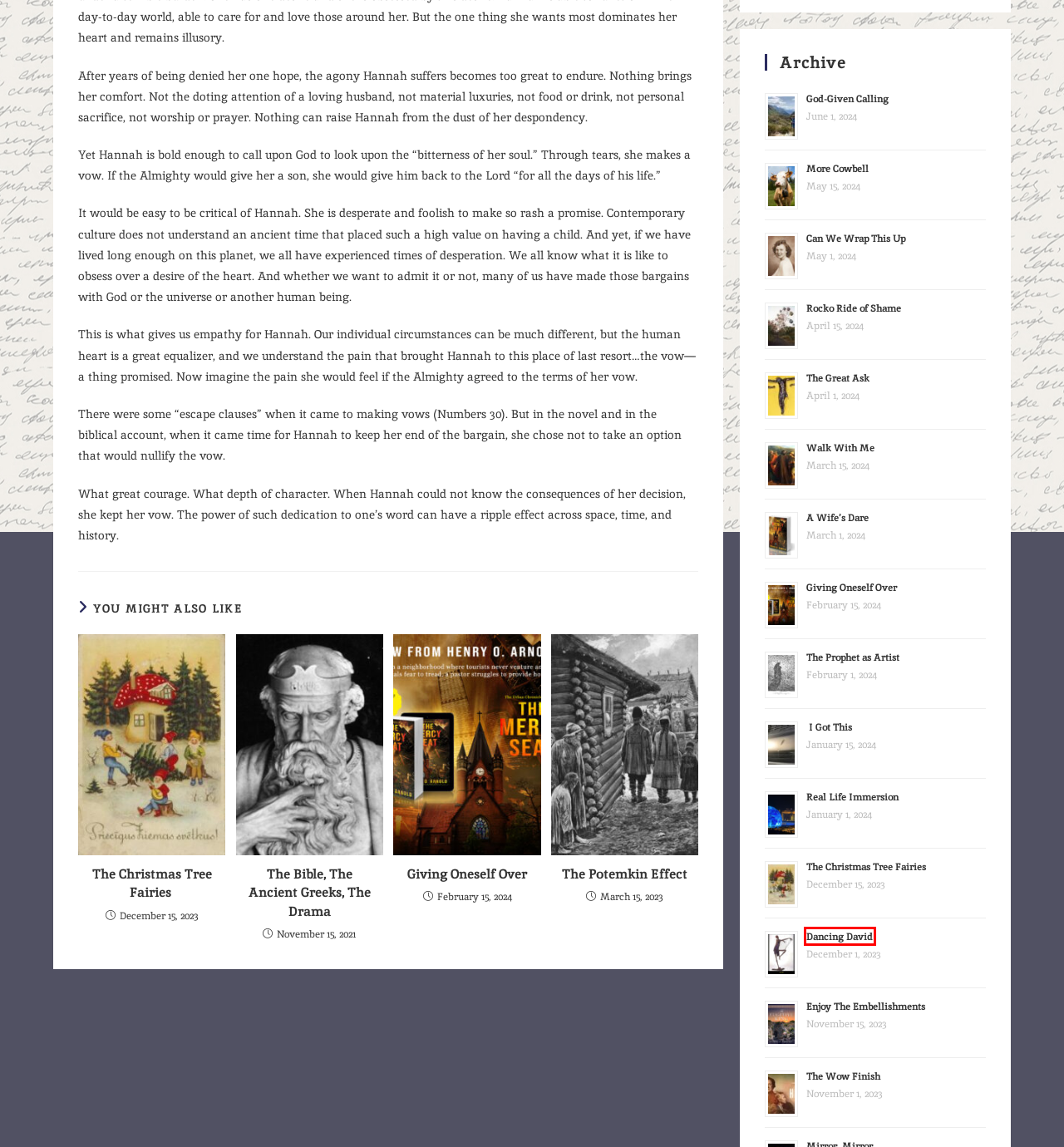You are provided a screenshot of a webpage featuring a red bounding box around a UI element. Choose the webpage description that most accurately represents the new webpage after clicking the element within the red bounding box. Here are the candidates:
A. Rocko Ride of Shame – Henry O. Arnold
B. Giving Oneself Over – Henry O. Arnold
C. I Got This  – Henry O. Arnold
D. Dancing David – Henry O. Arnold
E. The Bible, The Ancient Greeks, The Drama – Henry O. Arnold
F. Walk With Me – Henry O. Arnold
G. The Great Ask – Henry O. Arnold
H. The Wow Finish – Henry O. Arnold

D